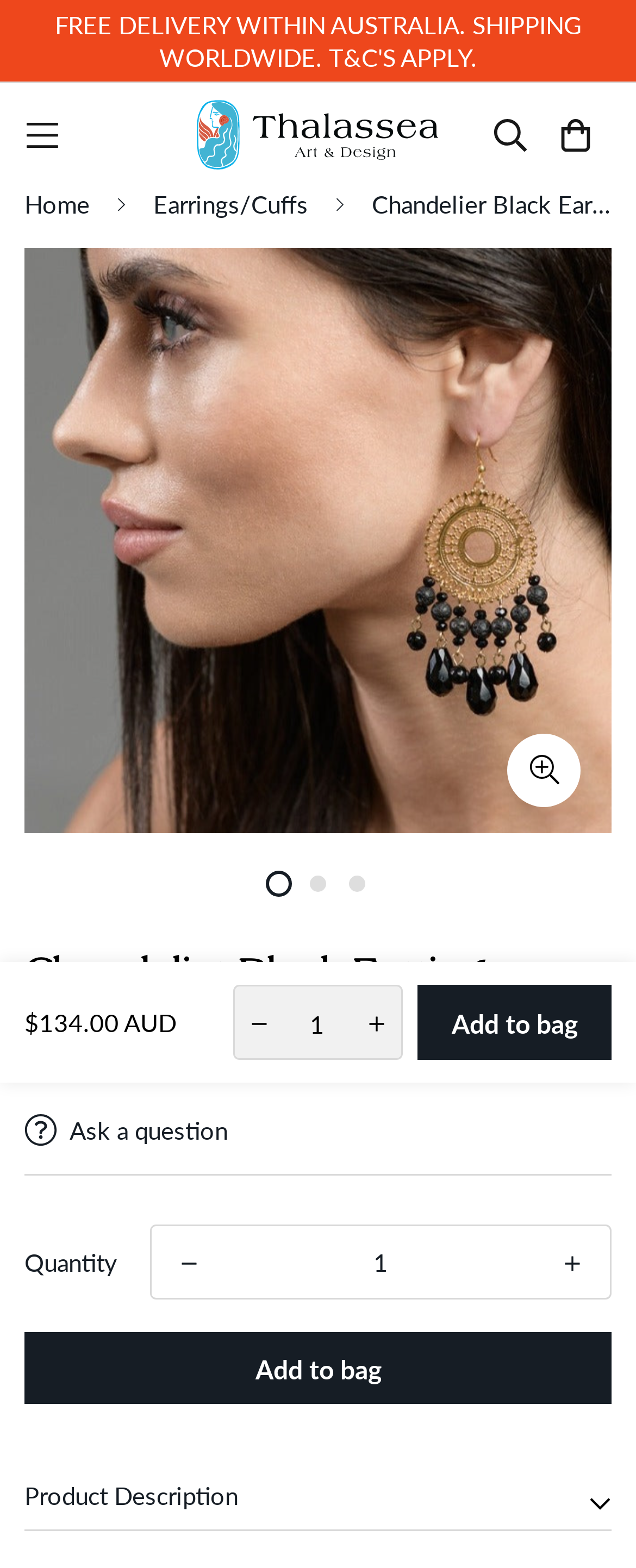Generate the text content of the main headline of the webpage.

Chandelier Black Earrings